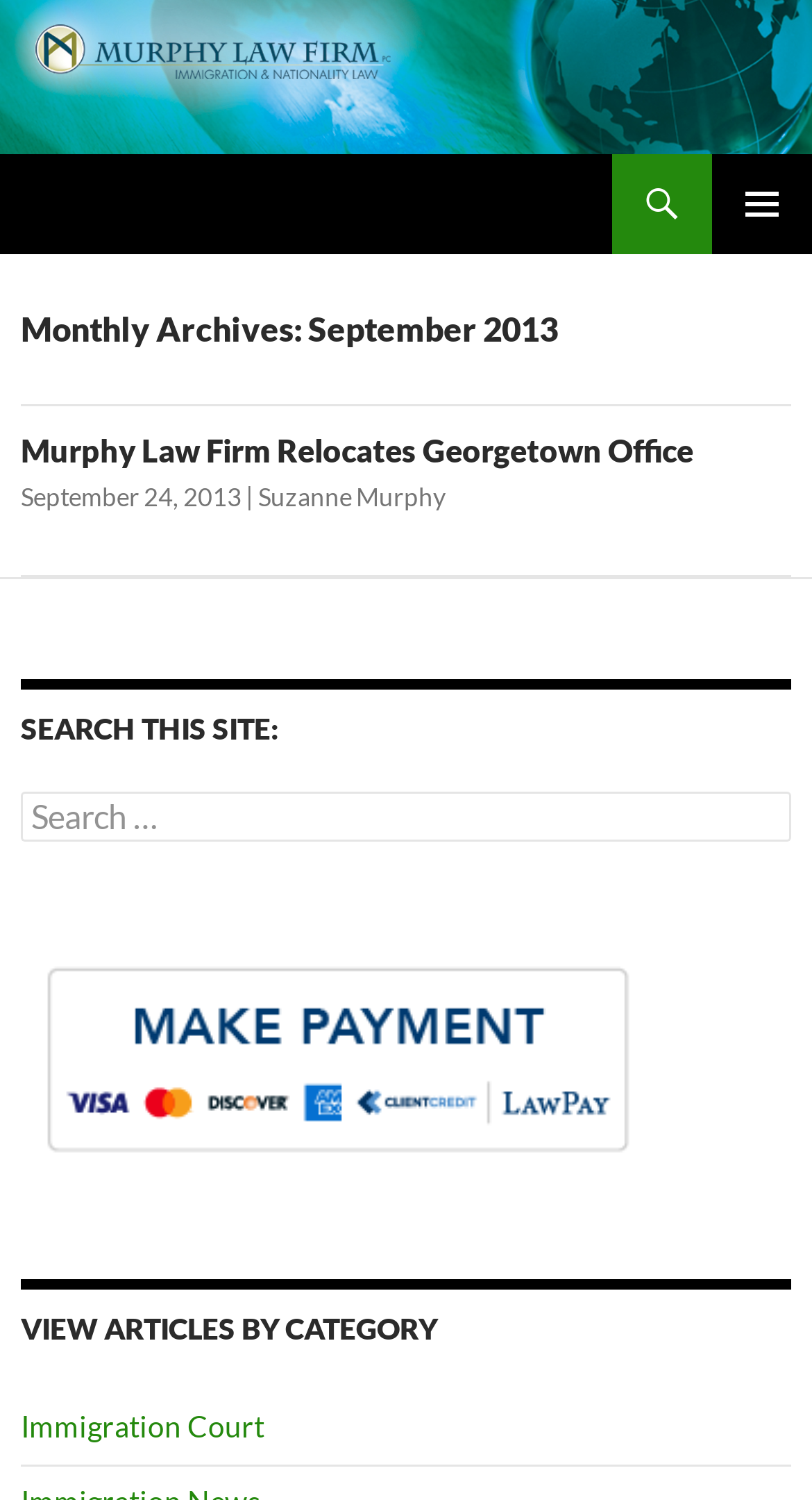Given the element description, predict the bounding box coordinates in the format (top-left x, top-left y, bottom-right x, bottom-right y), using floating point numbers between 0 and 1: Immigration Court

[0.026, 0.939, 0.326, 0.963]